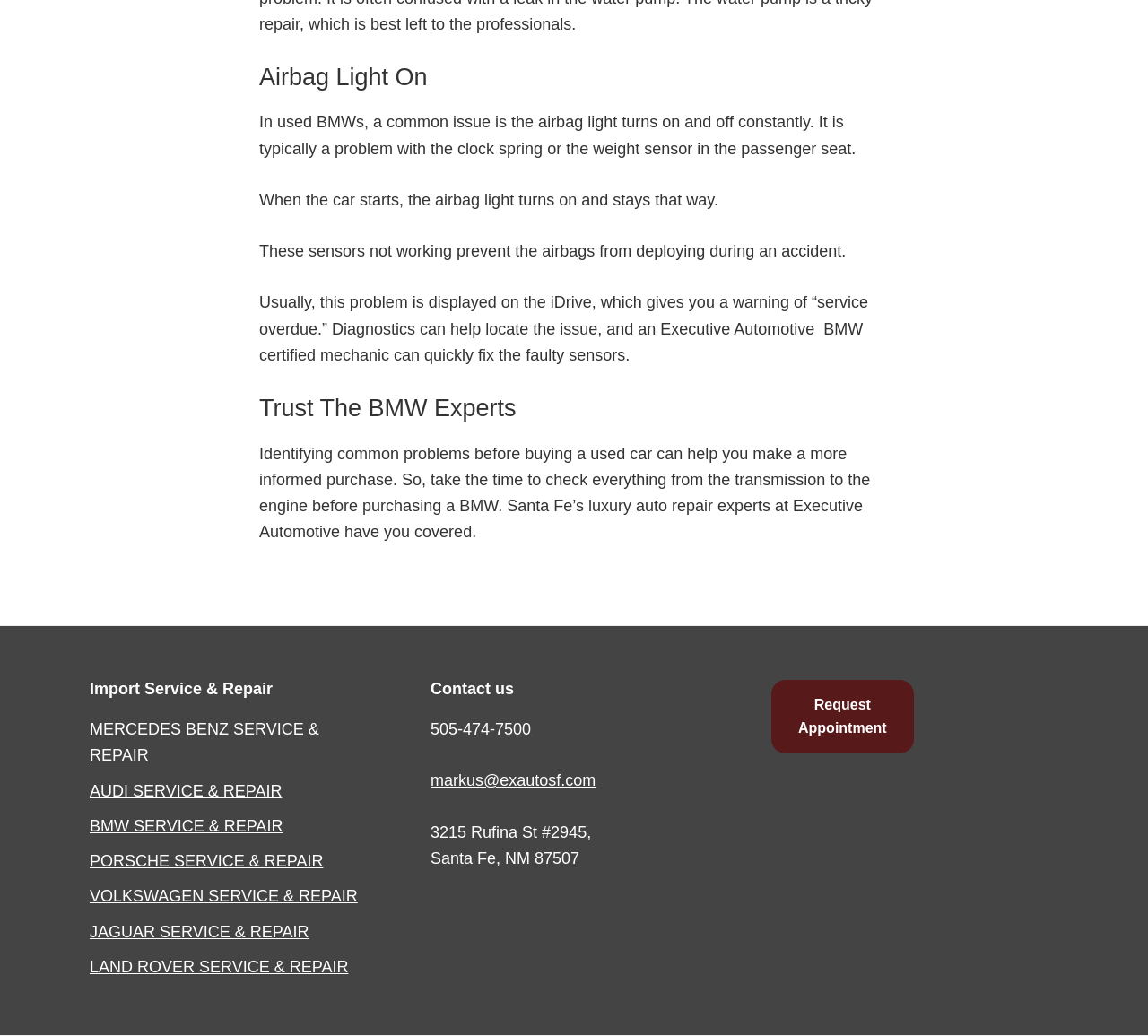Extract the bounding box coordinates for the UI element described as: "PORSCHE SERVICE & REPAIR".

[0.078, 0.823, 0.282, 0.84]